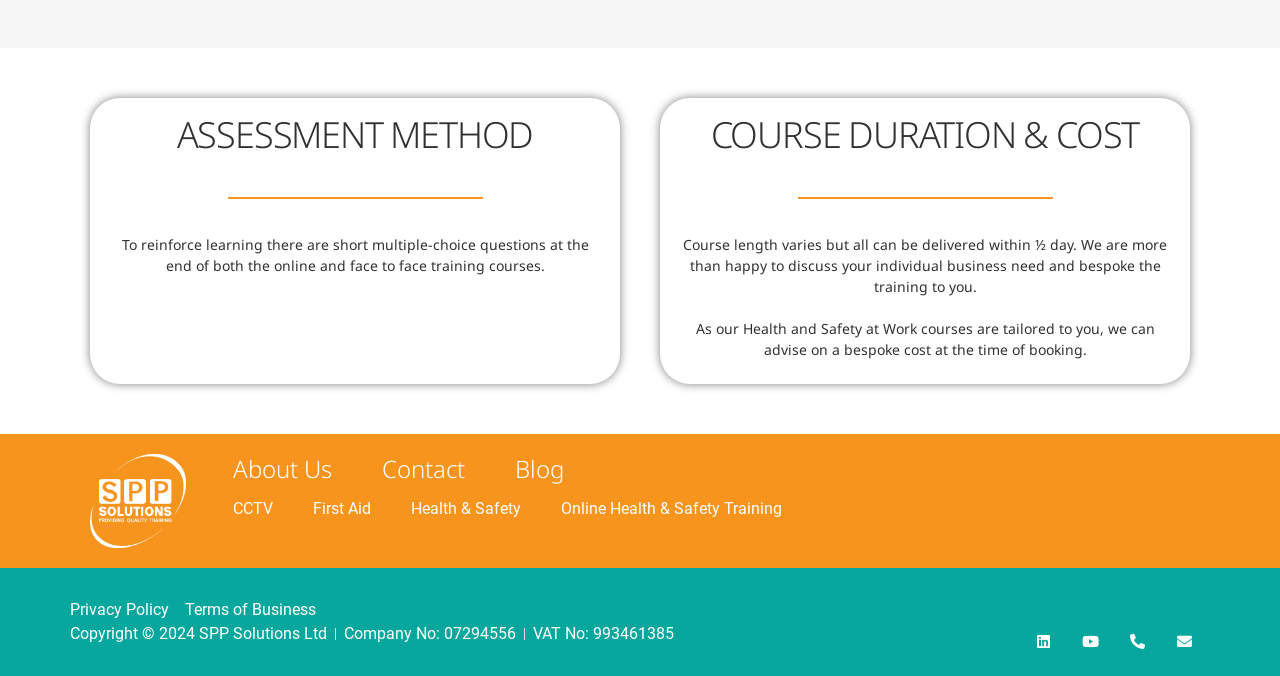Pinpoint the bounding box coordinates of the area that should be clicked to complete the following instruction: "visit Linkedin". The coordinates must be given as four float numbers between 0 and 1, i.e., [left, top, right, bottom].

[0.803, 0.926, 0.827, 0.971]